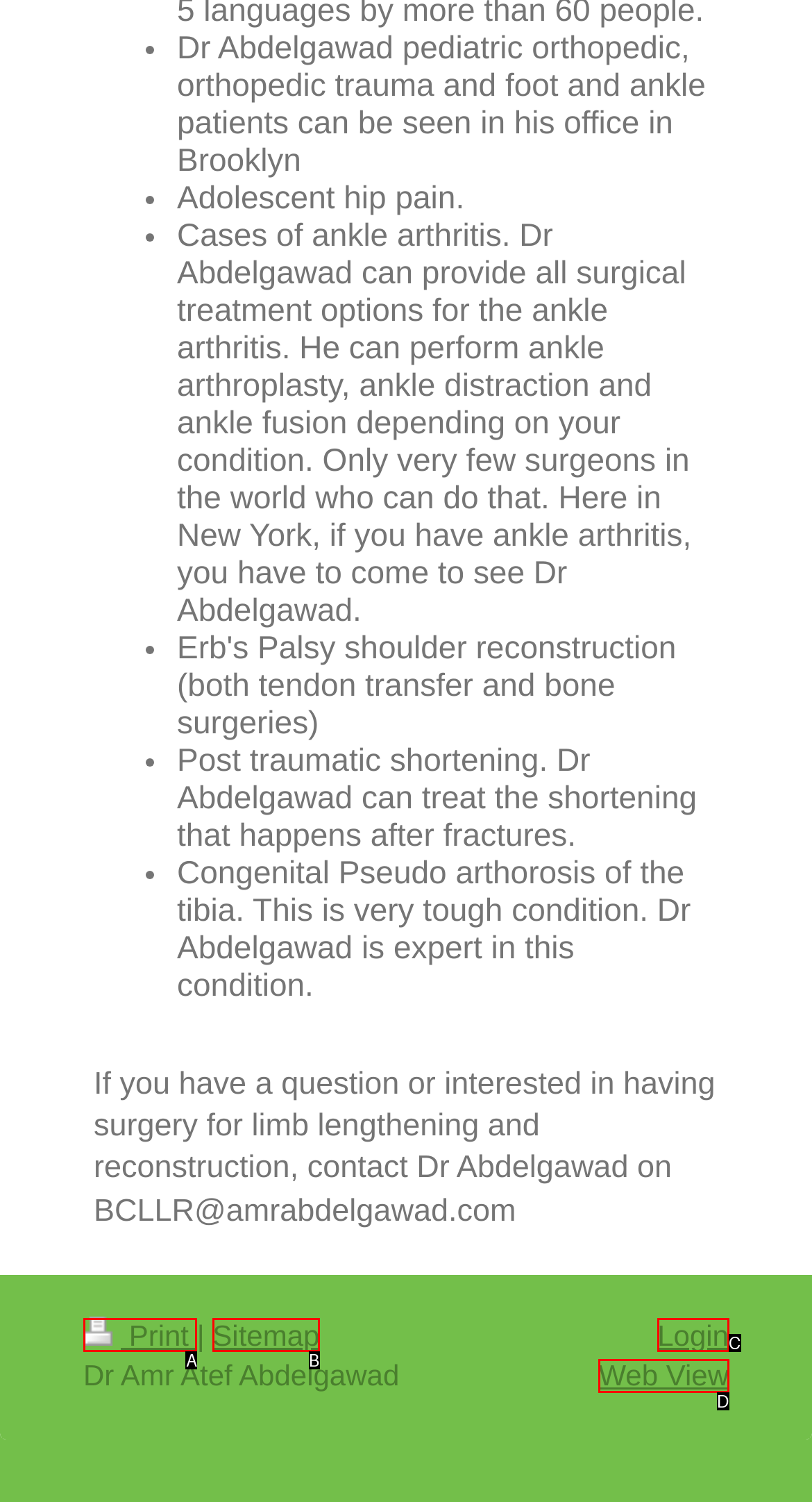Select the HTML element that best fits the description: Web View
Respond with the letter of the correct option from the choices given.

D